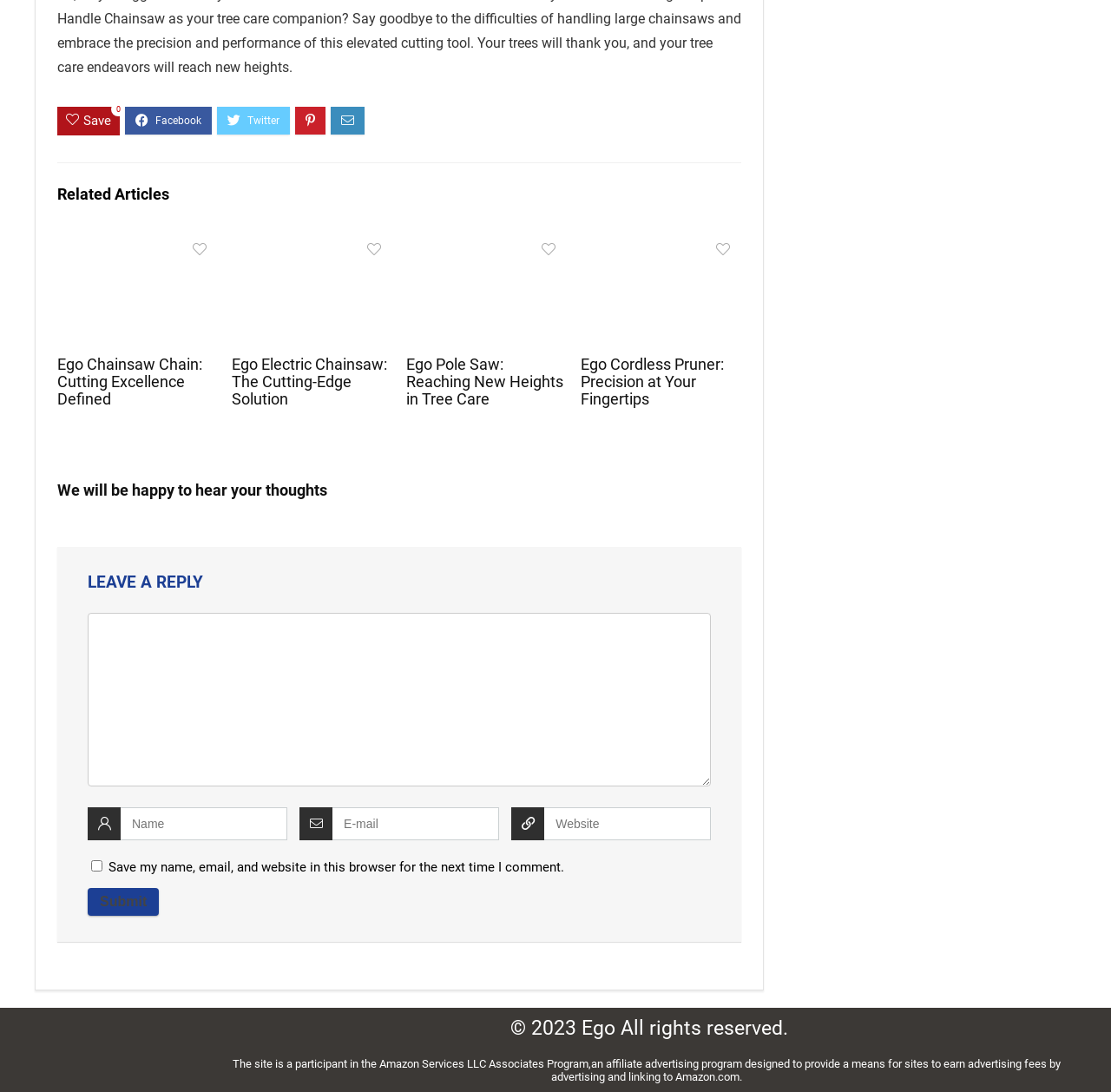Determine the bounding box coordinates of the clickable element necessary to fulfill the instruction: "Switch to Cymraeg". Provide the coordinates as four float numbers within the 0 to 1 range, i.e., [left, top, right, bottom].

None